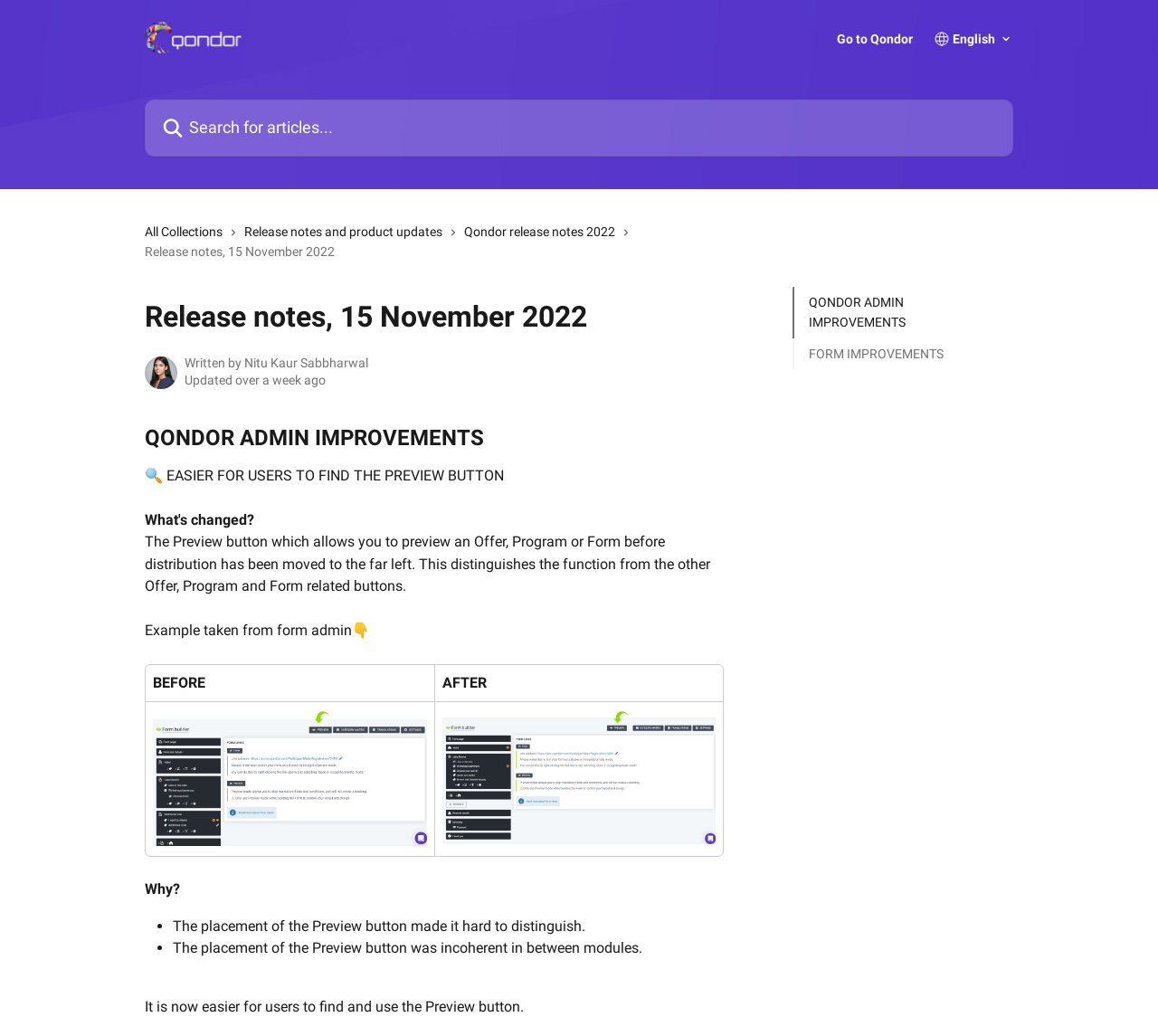Please locate the UI element described by "Release notes and product updates" and provide its bounding box coordinates.

[0.211, 0.214, 0.388, 0.233]